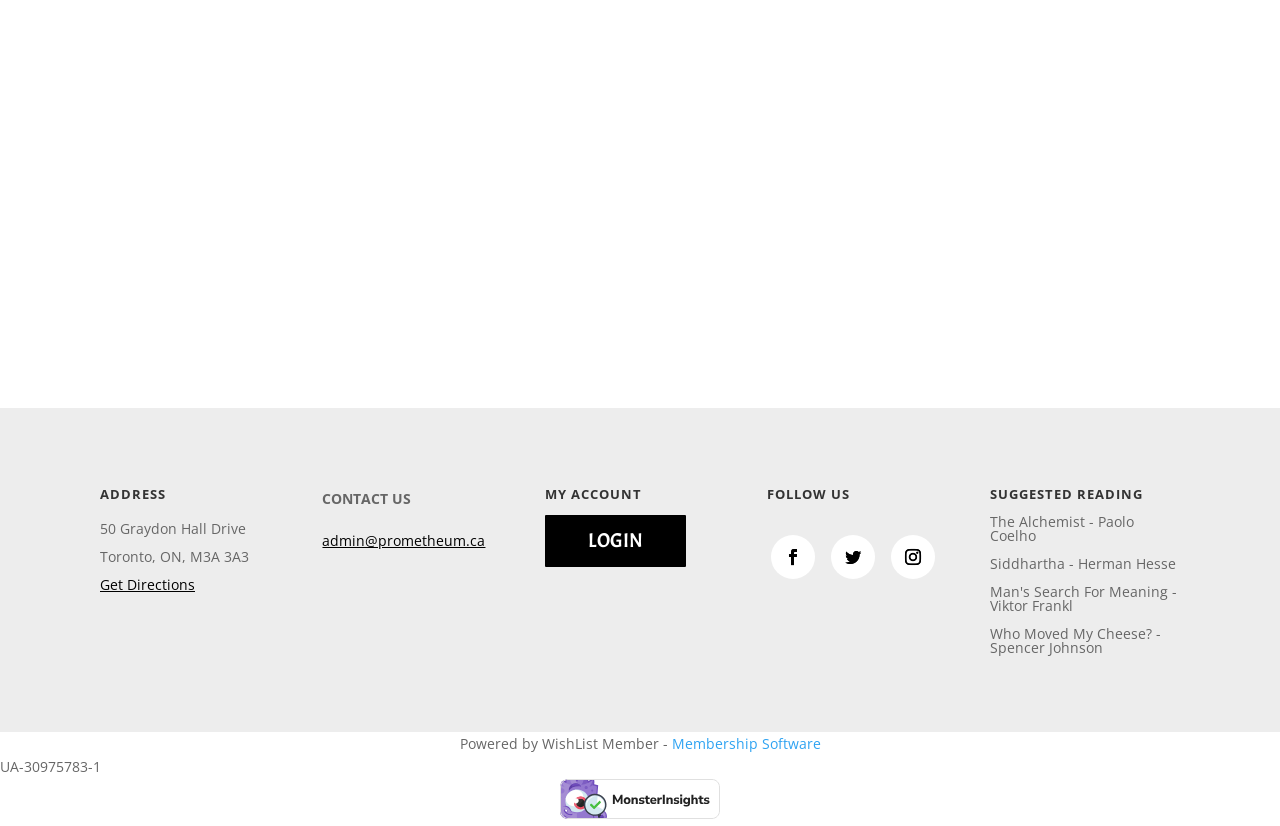Given the element description, predict the bounding box coordinates in the format (top-left x, top-left y, bottom-right x, bottom-right y). Make sure all values are between 0 and 1. Here is the element description: Explore this website

[0.215, 0.153, 0.363, 0.179]